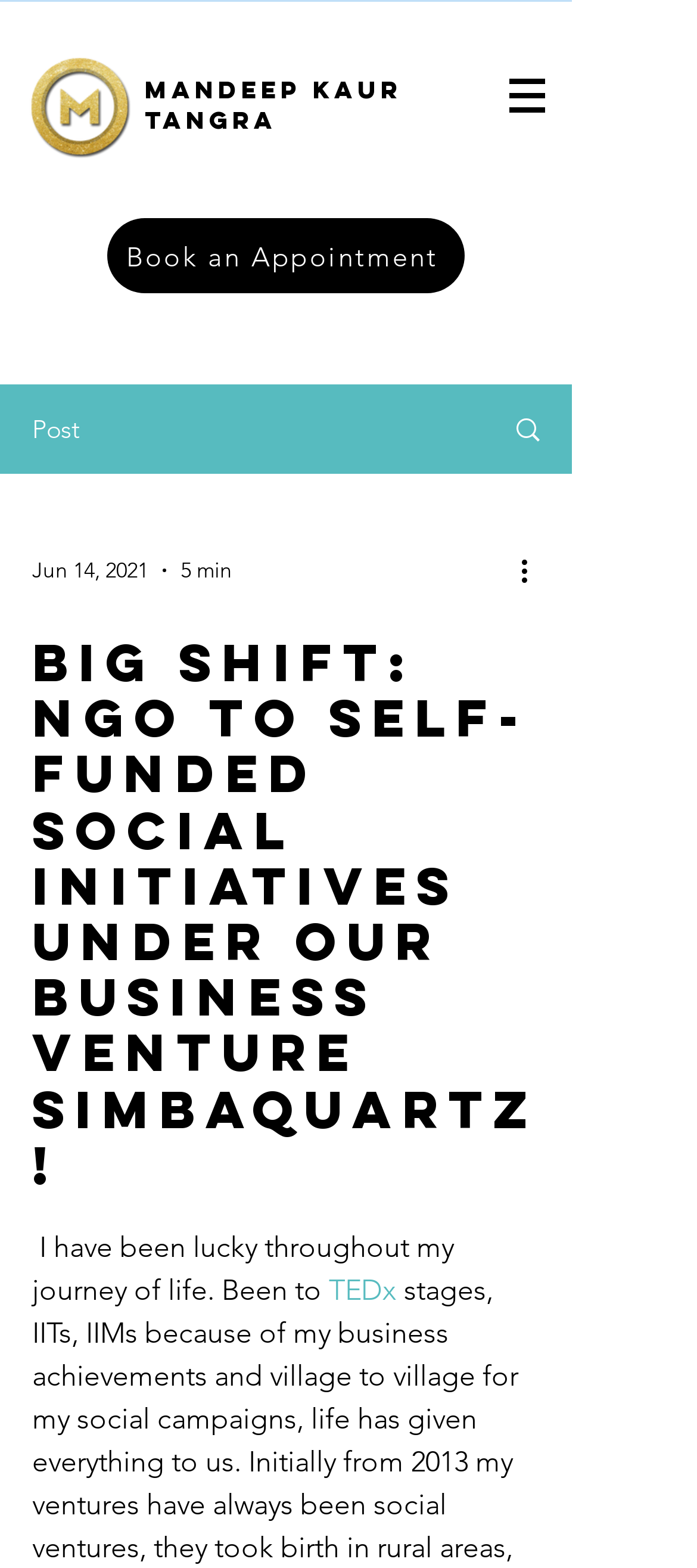Determine the bounding box coordinates in the format (top-left x, top-left y, bottom-right x, bottom-right y). Ensure all values are floating point numbers between 0 and 1. Identify the bounding box of the UI element described by: TEDx

[0.472, 0.812, 0.569, 0.833]